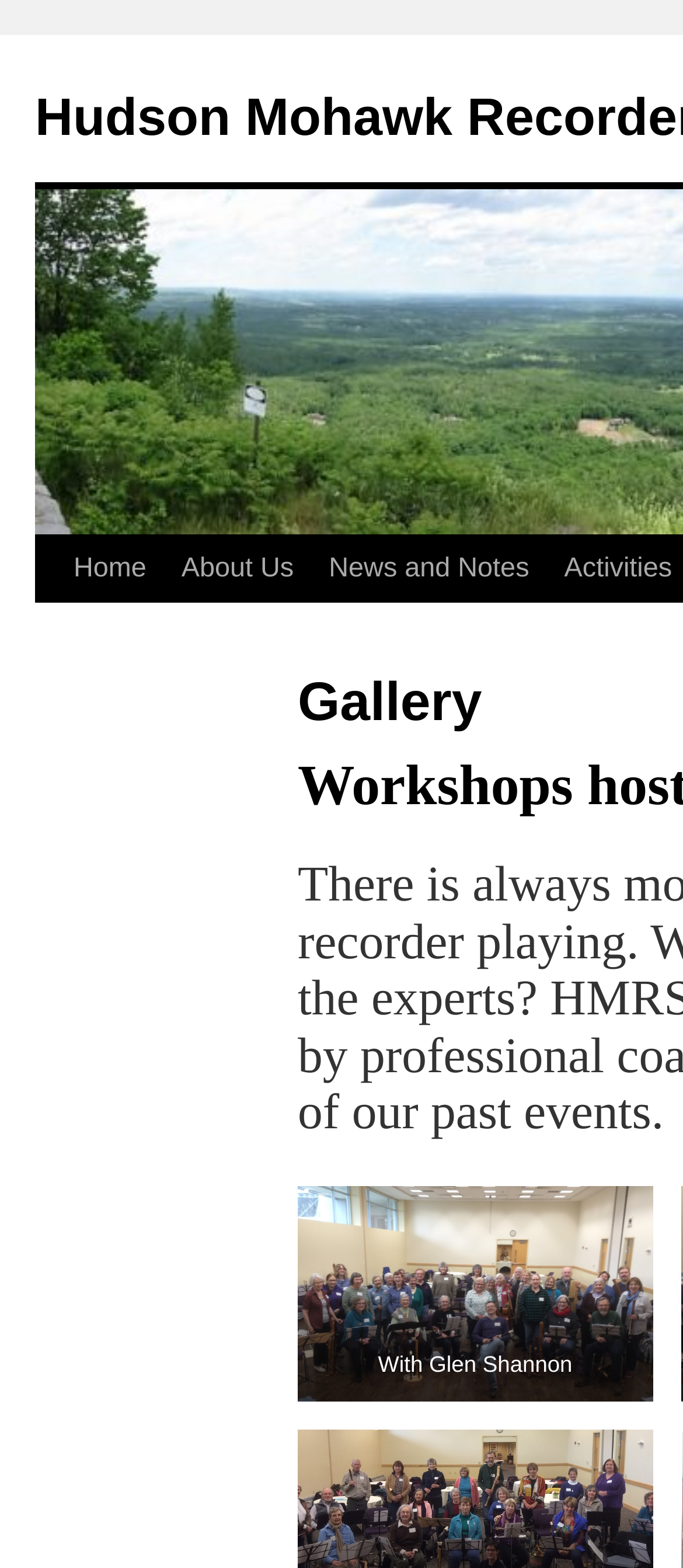How many links are in the top menu?
Look at the image and respond with a one-word or short-phrase answer.

3